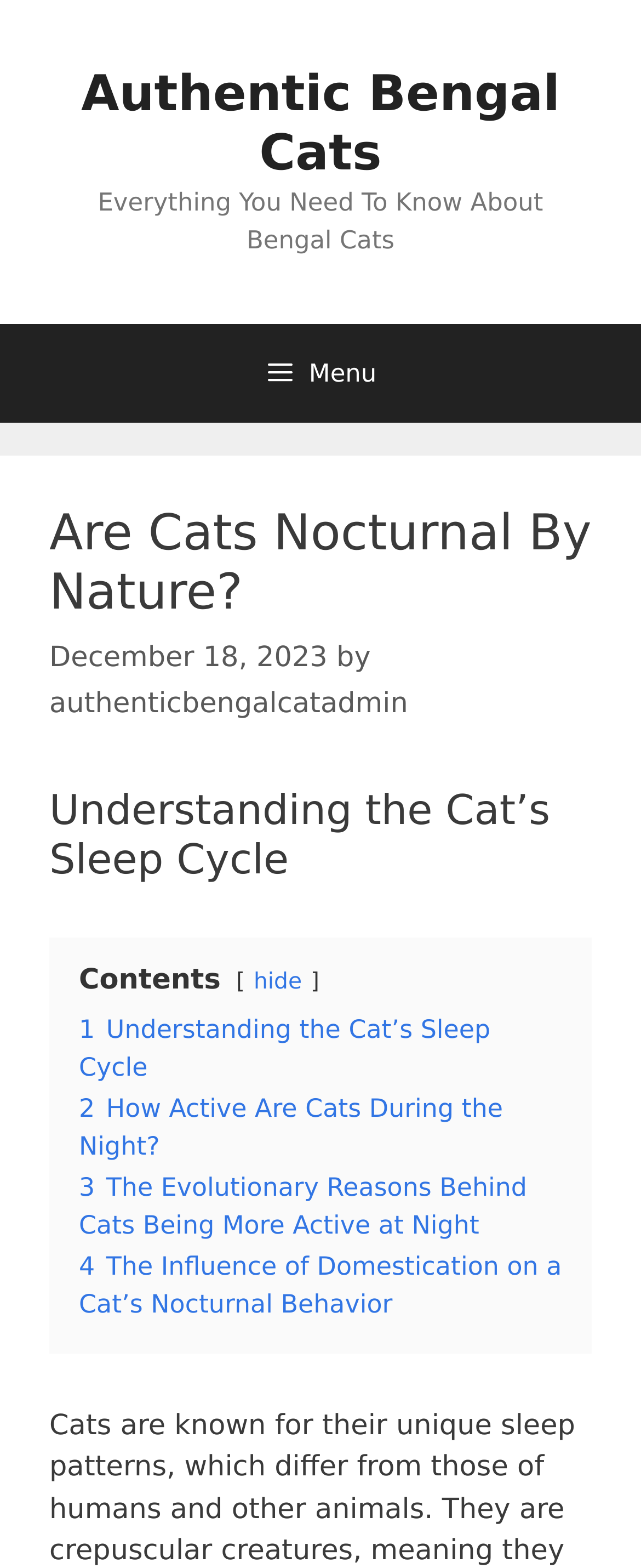What is the date of the article?
Based on the image, provide a one-word or brief-phrase response.

December 18, 2023